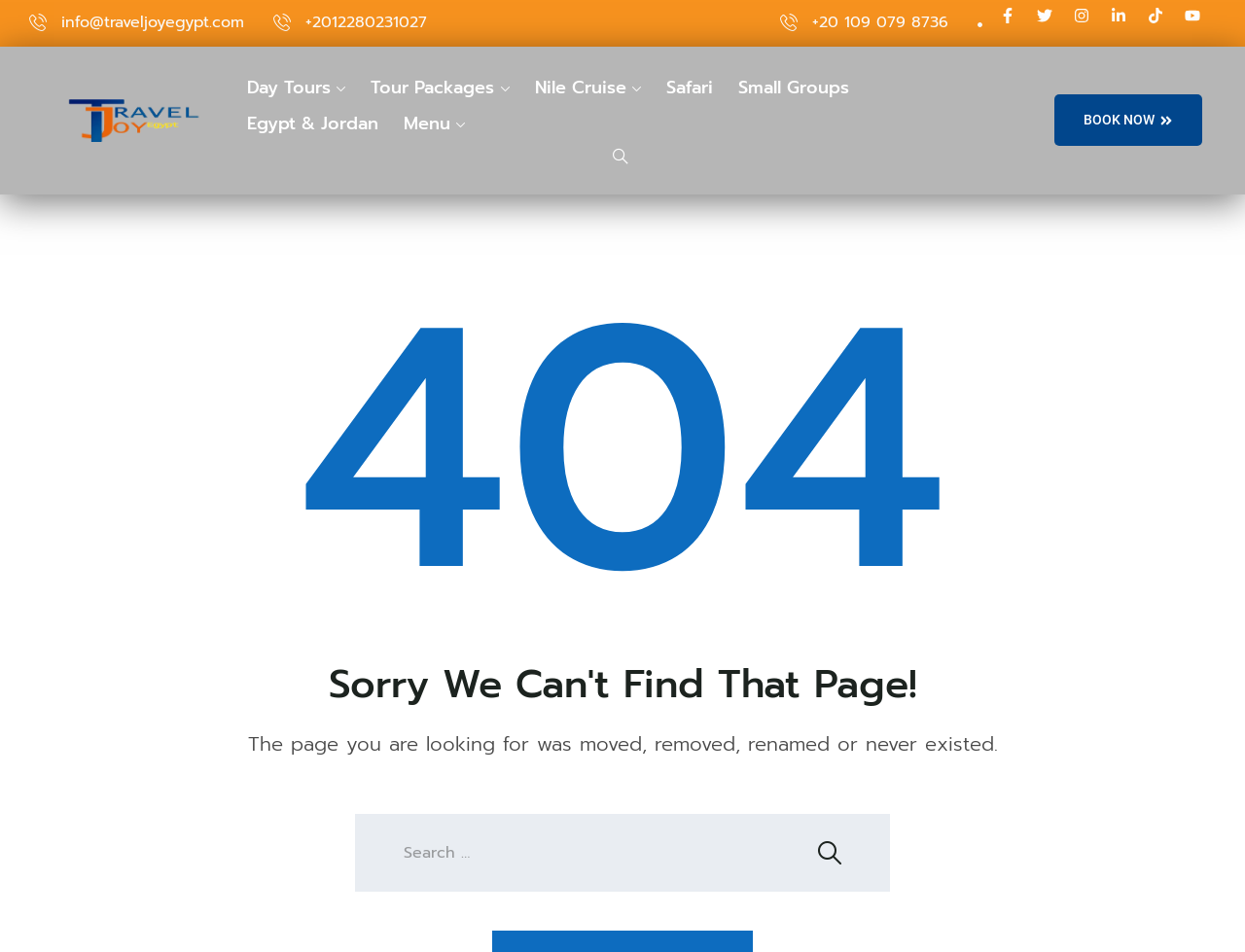What is the purpose of the search box at the bottom of the page?
Using the image as a reference, give an elaborate response to the question.

I found the search box by looking at the bottom of the page, where I saw a search box with a button that says 'Search', indicating that it is used to search for a page on the website.